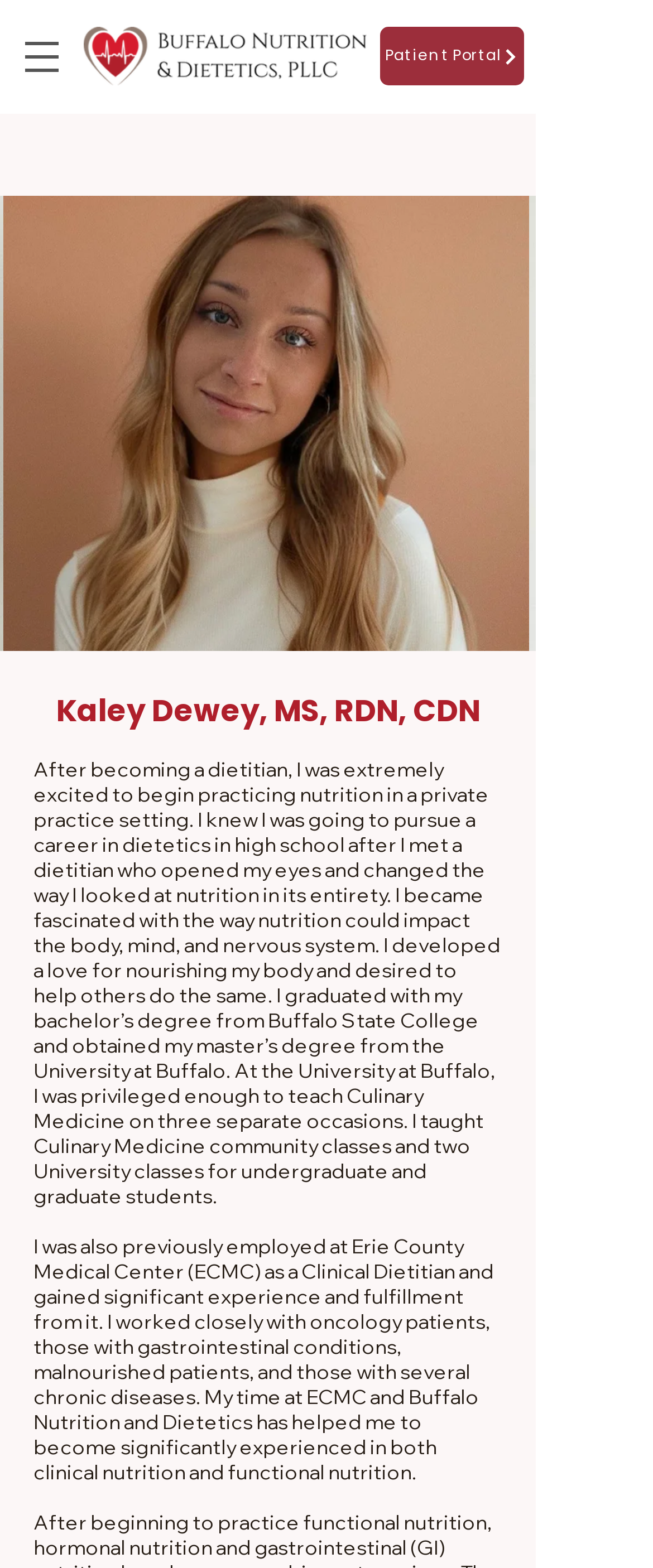Based on the image, provide a detailed response to the question:
What is the topic of the dietitian's experience?

I found the answer by reading the StaticText element which mentions the dietitian's experience in clinical nutrition and functional nutrition.